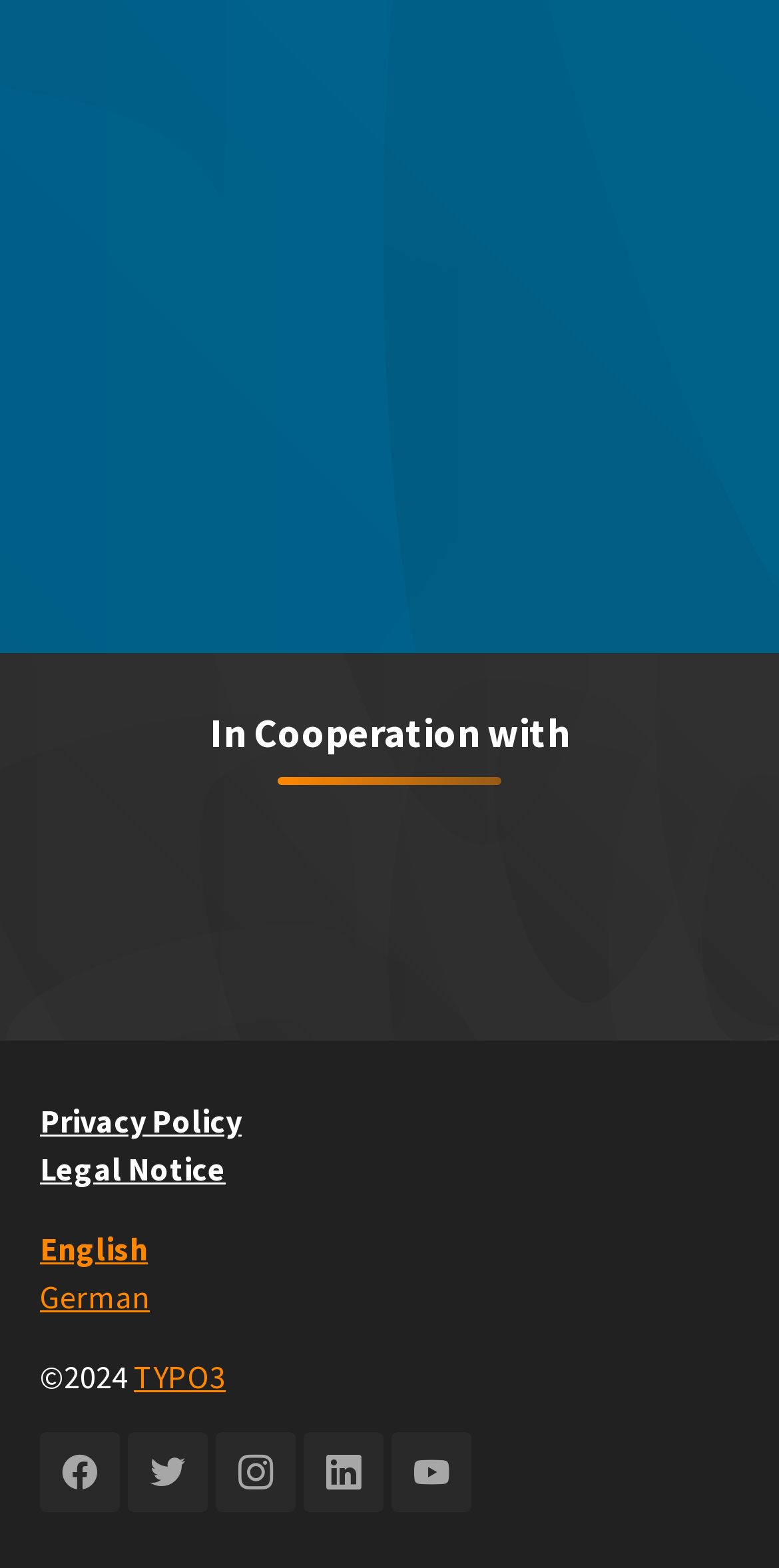Provide a short answer using a single word or phrase for the following question: 
What is the language of the webpage?

English